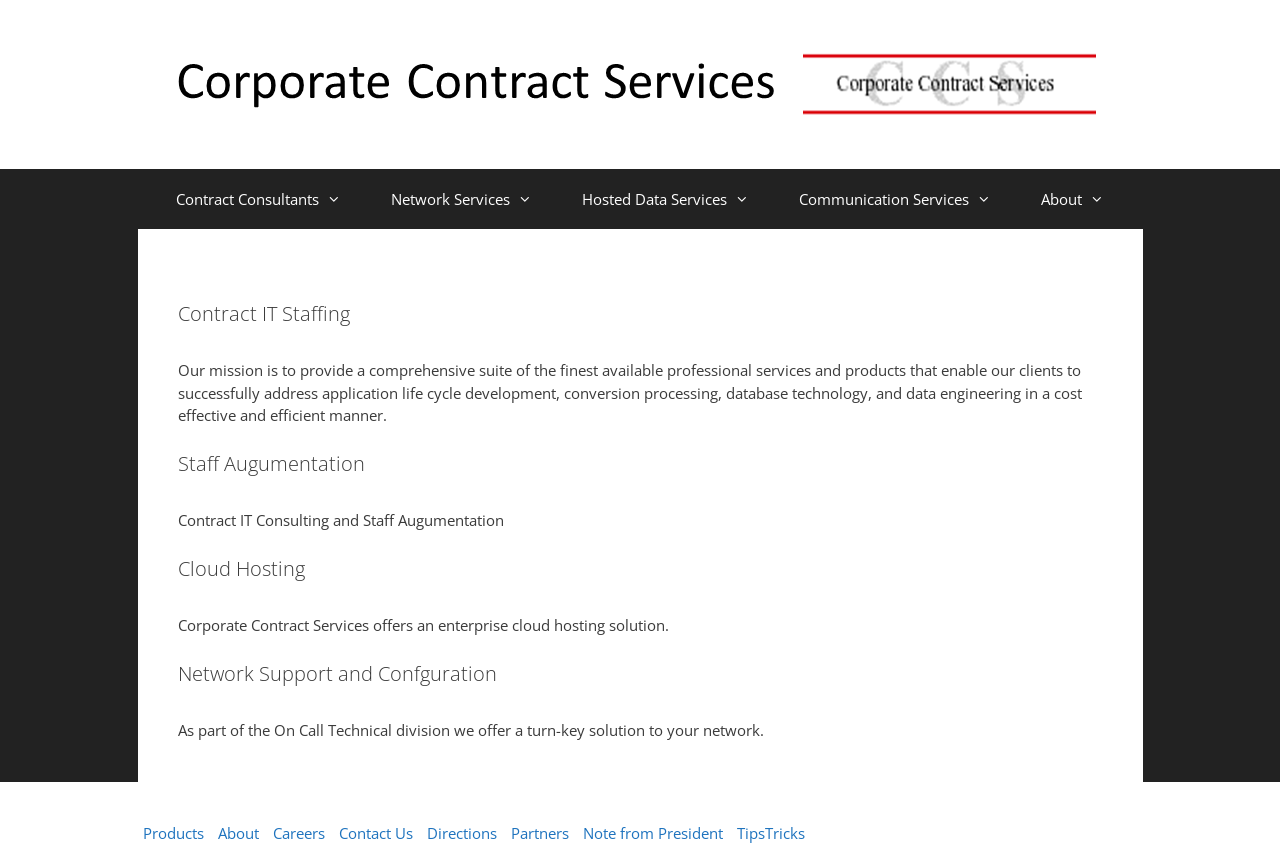Refer to the screenshot and give an in-depth answer to this question: What is the purpose of the company?

The purpose of the company can be found by reading the static text element that describes the company's mission, which states that the company aims to provide a comprehensive suite of professional services and products to its clients.